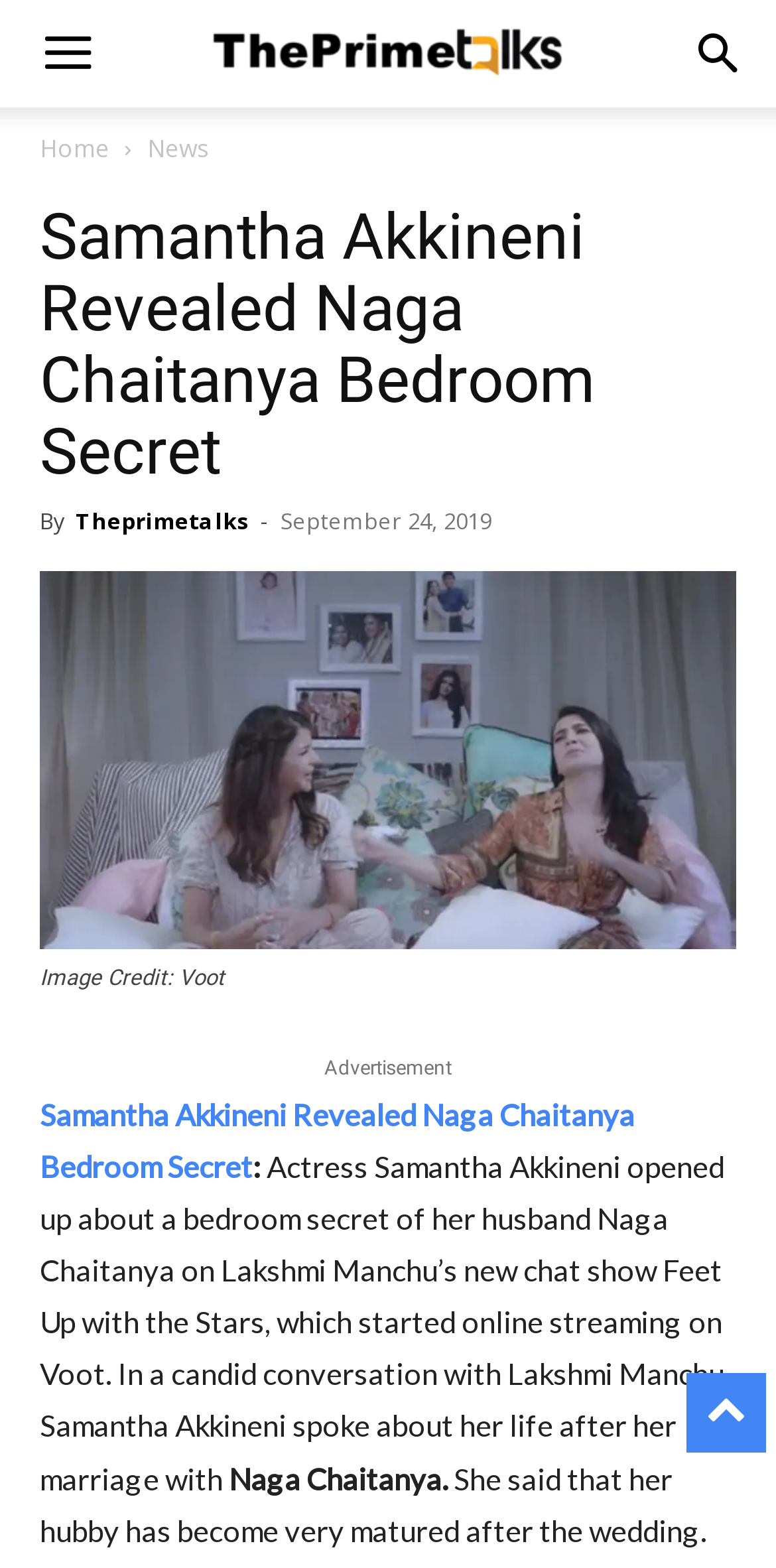Construct a comprehensive caption that outlines the webpage's structure and content.

The webpage is about an article discussing Samantha Akkineni revealing a bedroom secret about her husband Naga Chaitanya. At the top right corner, there is a search button. On the top left, there is a mobile toggle button and an image of "theprimetalks". Below these elements, there are two links, "Home" and "News", with "News" being the active link.

The main content of the webpage is divided into two sections. The top section has a header with the title "Samantha Akkineni Revealed Naga Chaitanya Bedroom Secret" and a subheading with the author's name "Theprimetalks" and the date "September 24, 2019". Below the header, there is a large image related to the article.

The bottom section contains the article's content. The article starts with a brief introduction, followed by a paragraph of text describing Samantha Akkineni's conversation with Lakshmi Manchu on her chat show. The text is divided into two parts, with the second part starting with "Naga Chaitanya." In between the two parts, there is an advertisement.